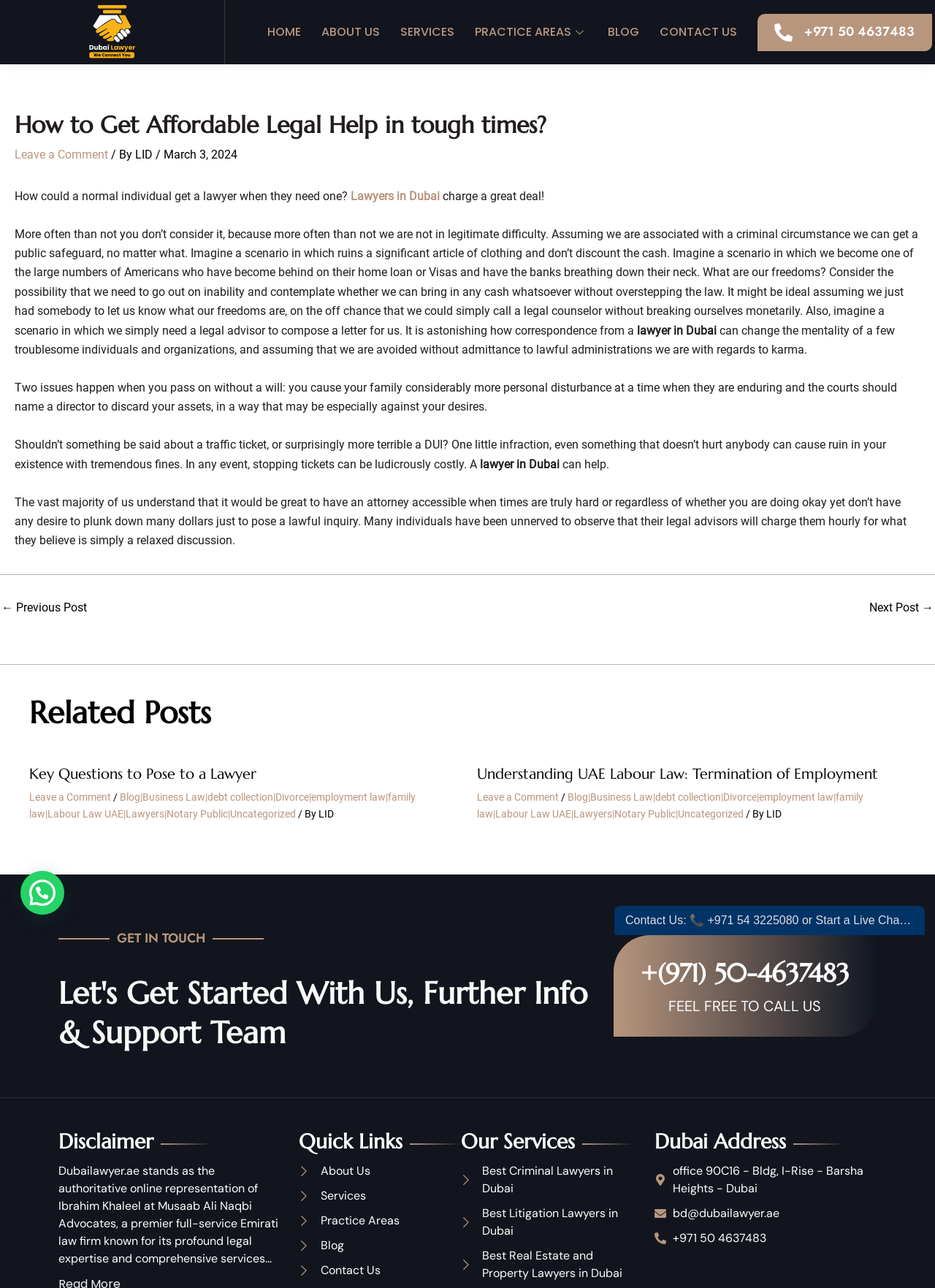Find the bounding box of the web element that fits this description: "Practice Areas".

[0.496, 0.0, 0.638, 0.05]